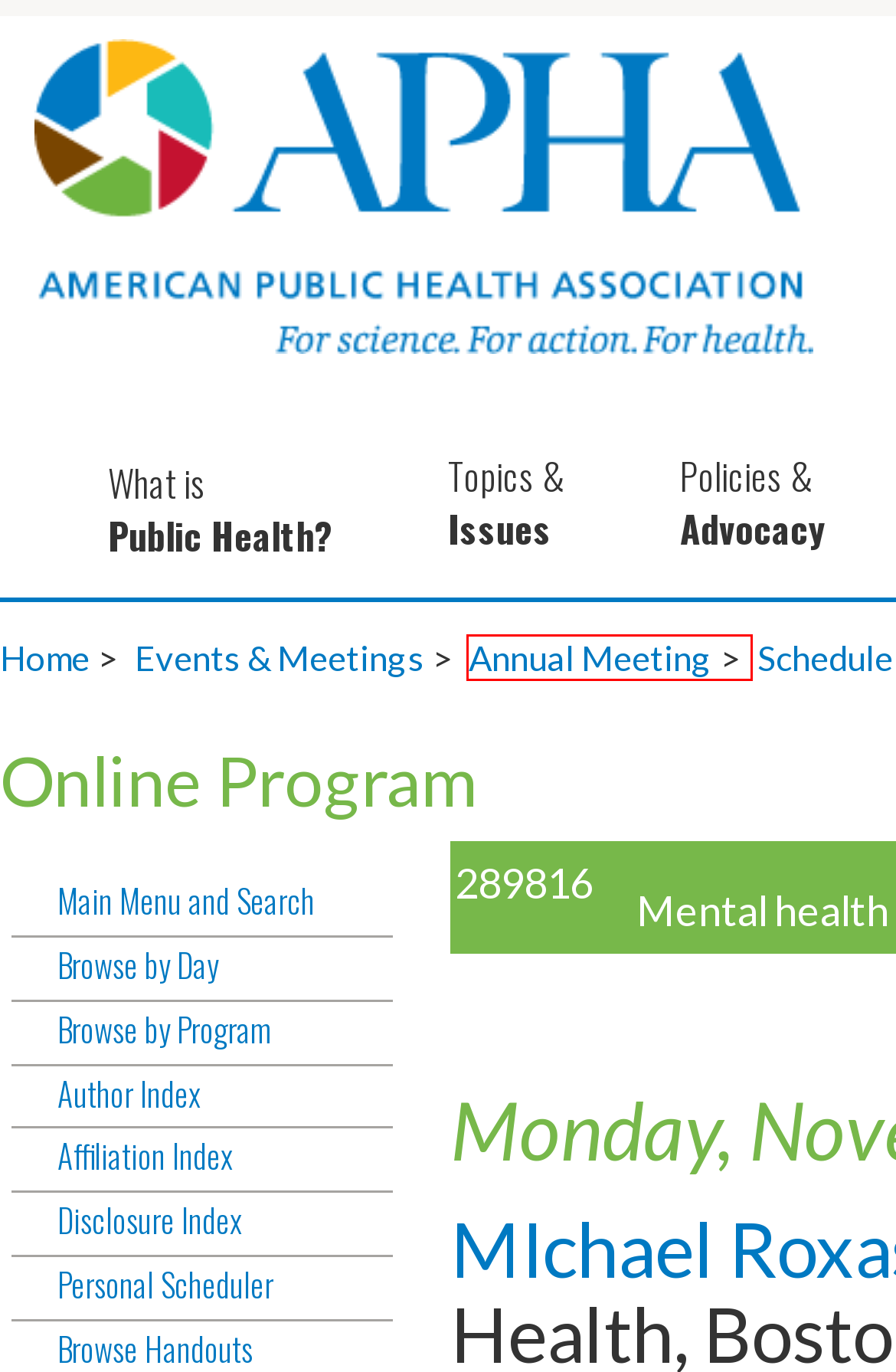Examine the screenshot of the webpage, noting the red bounding box around a UI element. Pick the webpage description that best matches the new page after the element in the red bounding box is clicked. Here are the candidates:
A. Site Map
B. APHA Communities
C. Topics & Issues
D. Policy Statements and Advocacy
E. American Public Health Association — For science. For action. For health.
F. News & Media
G. Annual
H. Single Gift - Advocacy

G